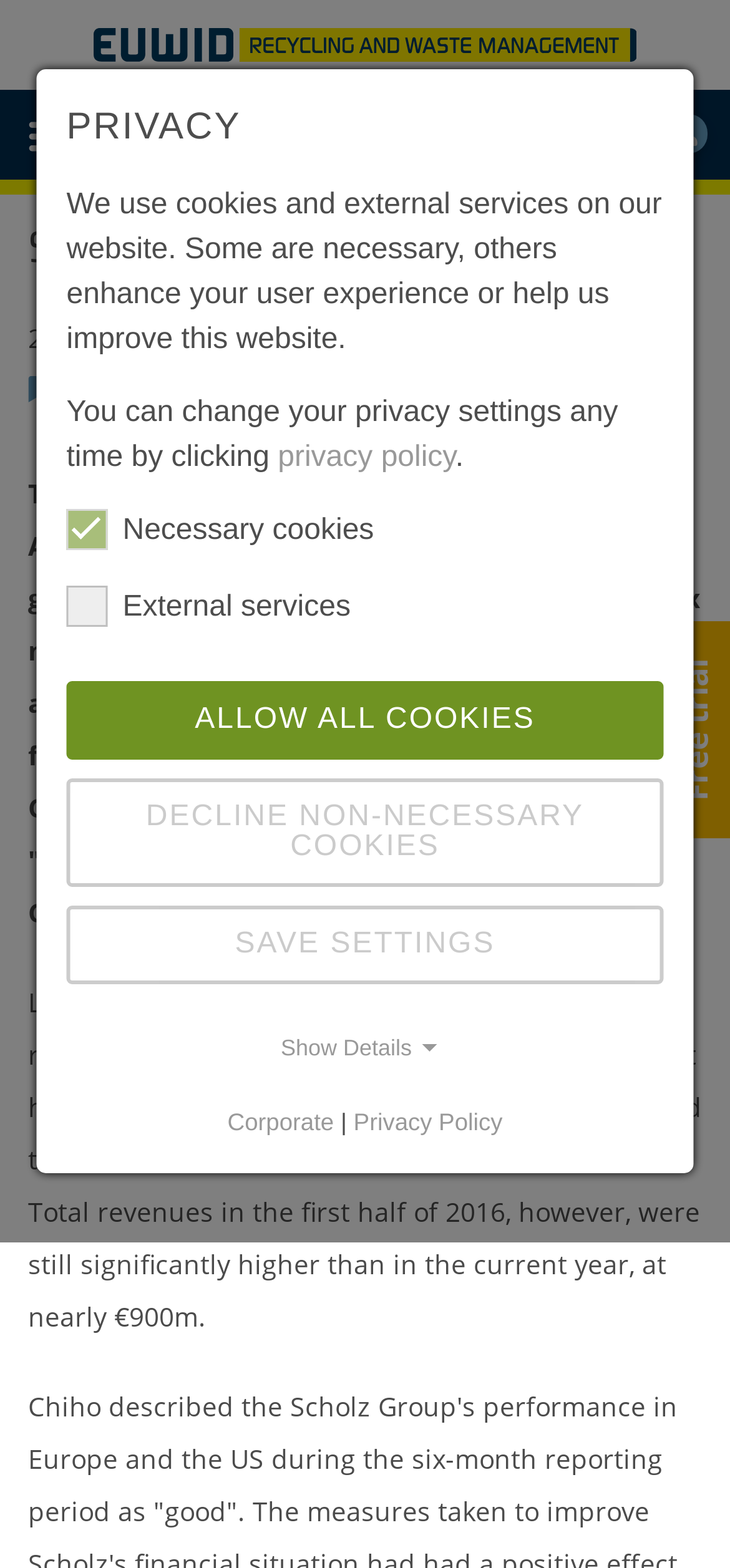Present a detailed account of what is displayed on the webpage.

The webpage appears to be a news article or a press release about the steel scrap recycling company Scholz and its American subsidiary Liberty Iron & Metal. At the top of the page, there is a heading that reads "Scholz 'back on the right track'". Below the heading, there is a time stamp indicating that the article was published on August 29, 2017.

To the left of the heading, there is an image, and below the time stamp, there is a brief summary of the article, which mentions that Scholz and Liberty Iron & Metal have generated revenues of around €700m in the first six months of 2017. The article also mentions that the company's adjusted operating earnings amounted to €25m.

On the top-right corner of the page, there is a search bar with a search button next to it. Above the search bar, there is a link to log in, accompanied by a small image. To the right of the search bar, there is a link to EUWID (Production) with a small image.

Below the article summary, there are two paragraphs of text that provide more details about the company's financial performance. The first paragraph mentions that the company had reported an after-tax loss of almost €65m for the first half of 2016, while the second paragraph provides a comparison of the company's revenues in the first half of 2016 and 2017.

On the bottom-left corner of the page, there are several links and buttons related to privacy settings, including a link to the privacy policy, buttons to allow or decline non-necessary cookies, and a button to save settings. There are also links to corporate information and a "Show Details" button.

On the bottom-right corner of the page, there is a link to start a free trial. Throughout the page, there are several small images and icons, including a bookmark icon and an image with the text "100 Sekunden".